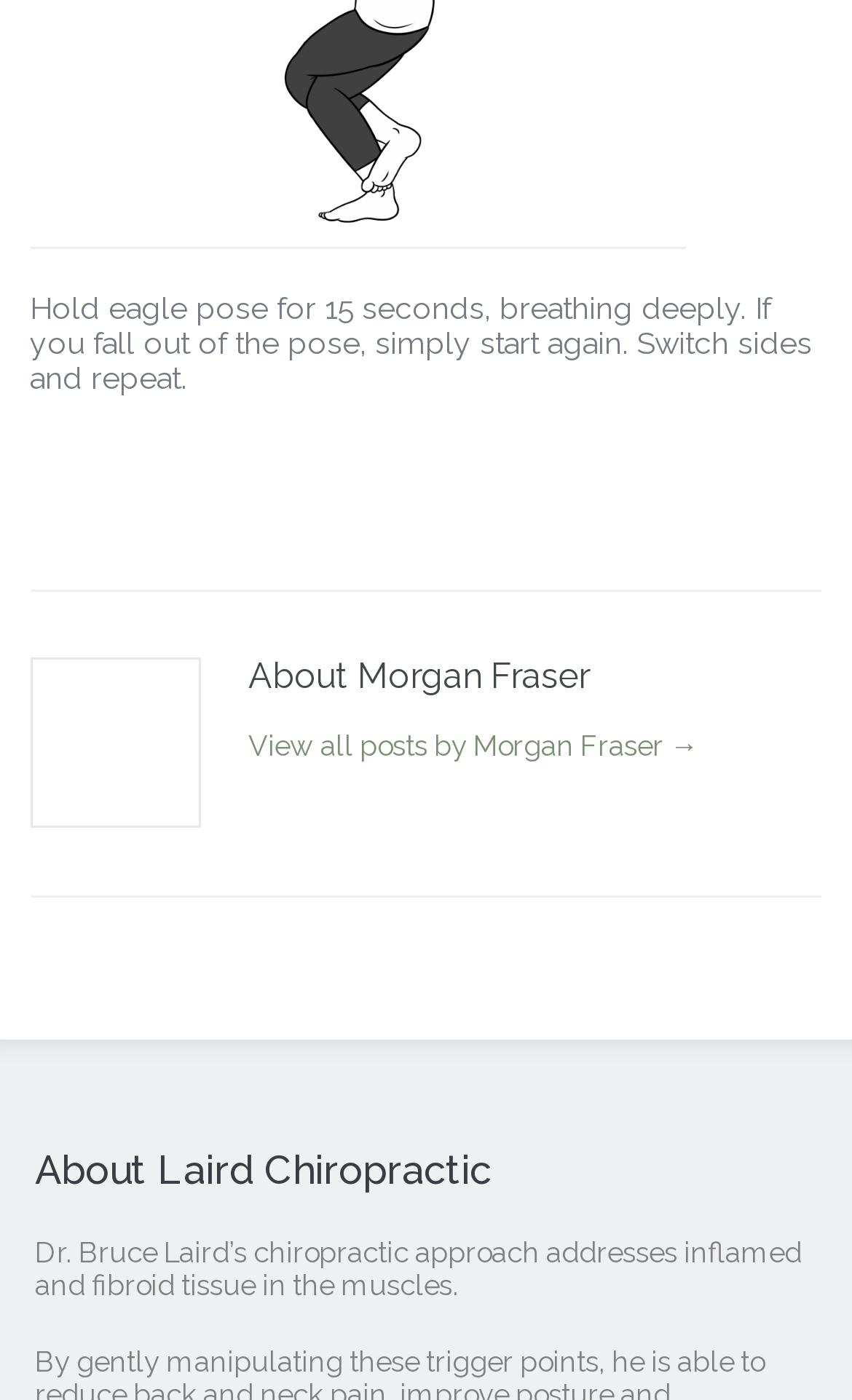What is the focus of Dr. Bruce Laird's chiropractic approach?
Using the image, answer in one word or phrase.

Inflamed and fibroid tissue